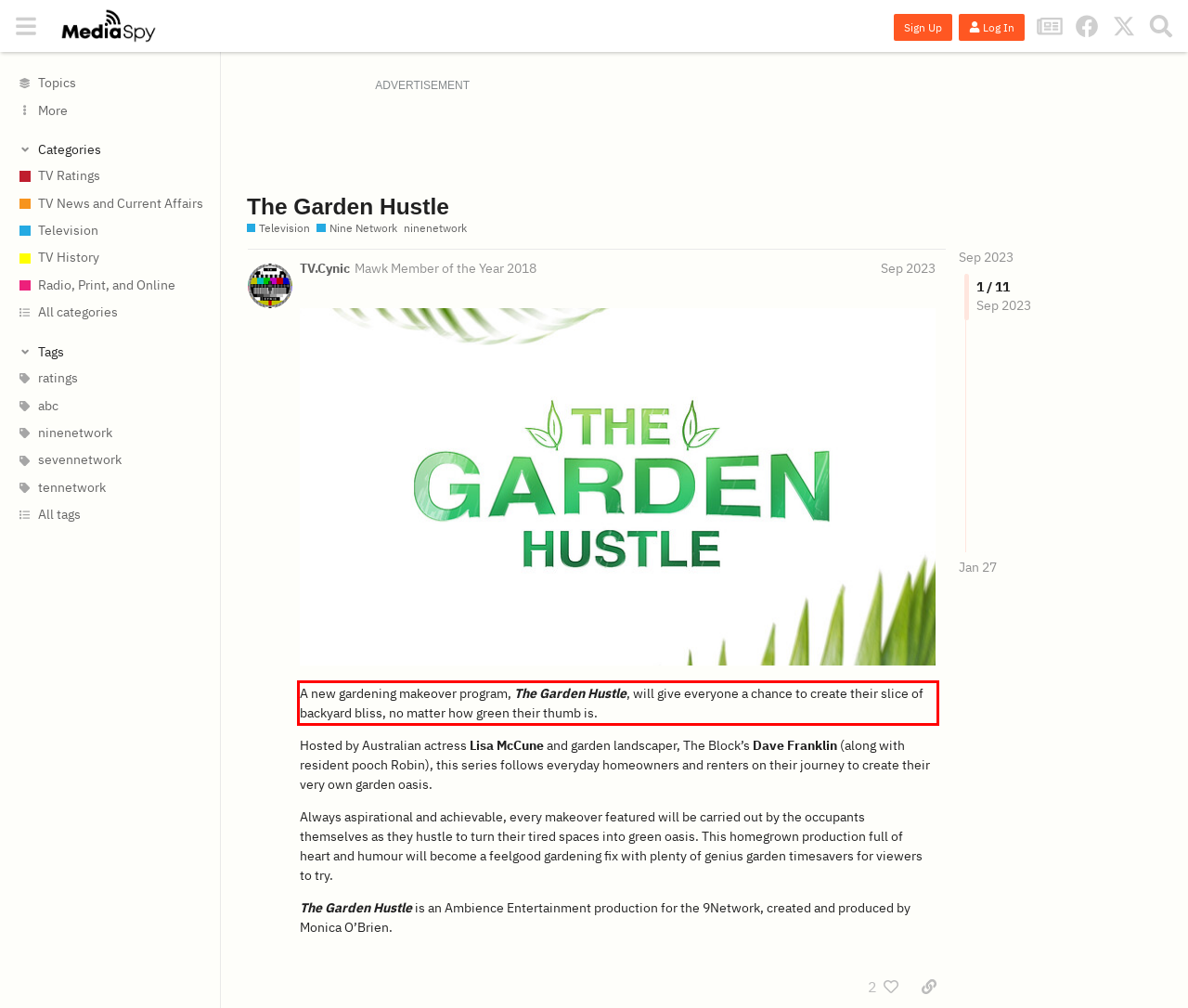Examine the webpage screenshot and use OCR to recognize and output the text within the red bounding box.

A new gardening makeover program, The Garden Hustle, will give everyone a chance to create their slice of backyard bliss, no matter how green their thumb is.